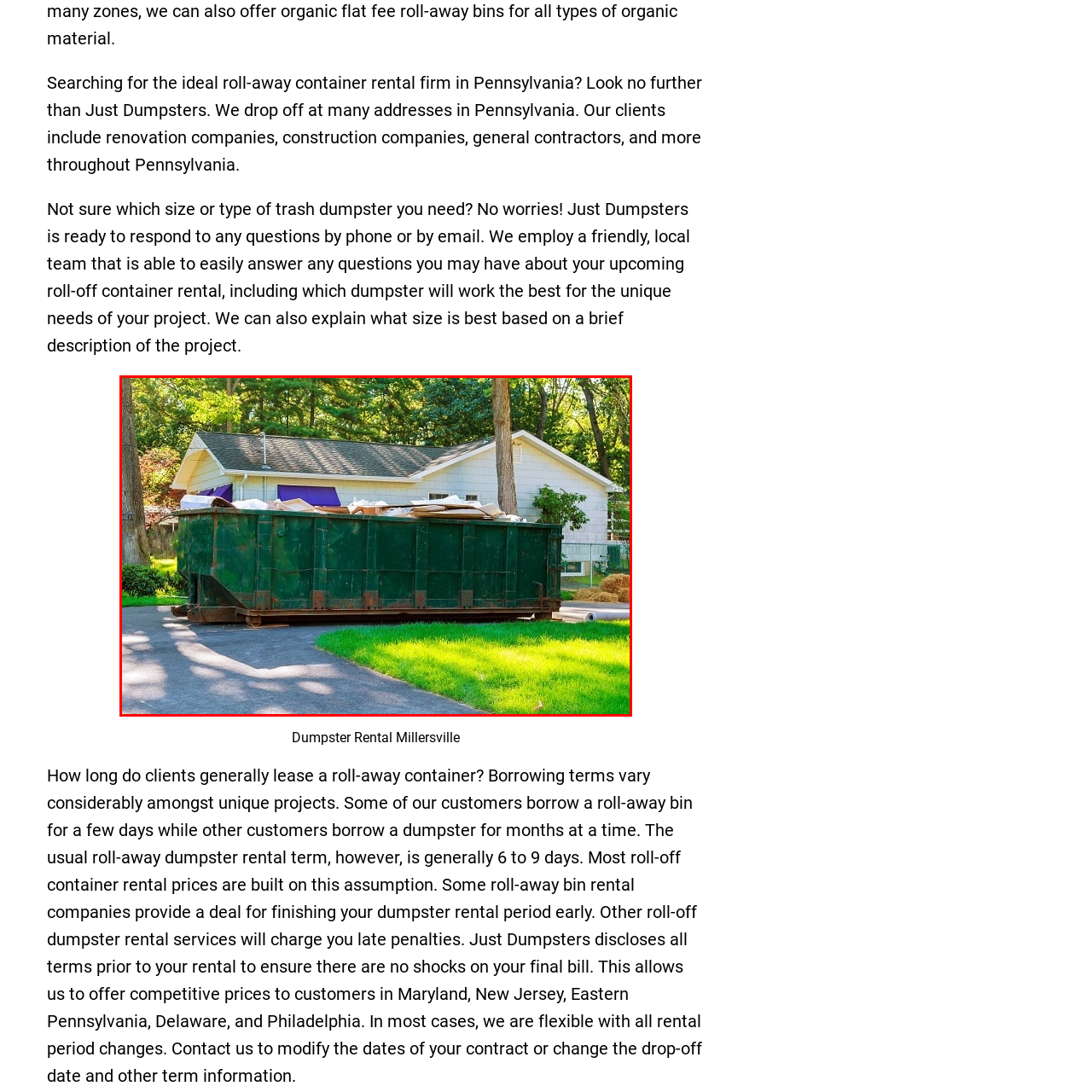What type of projects is the dumpster suitable for?
Focus on the image enclosed by the red bounding box and elaborate on your answer to the question based on the visual details present.

The caption states that the dumpster 'appears to be filled with a variety of materials, including what looks like construction debris and cardboard, making it suitable for renovation or construction projects'.